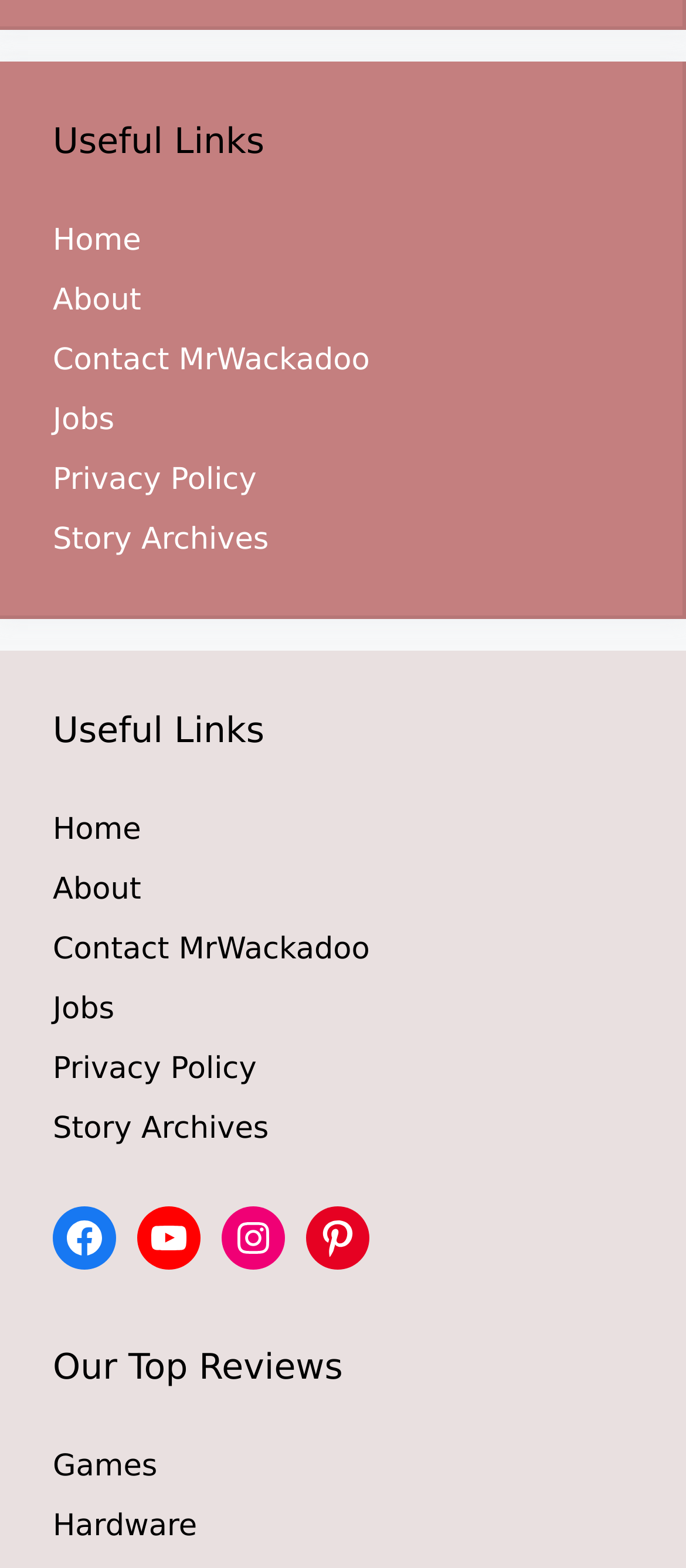Provide the bounding box coordinates of the HTML element this sentence describes: "Green Rehab". The bounding box coordinates consist of four float numbers between 0 and 1, i.e., [left, top, right, bottom].

None